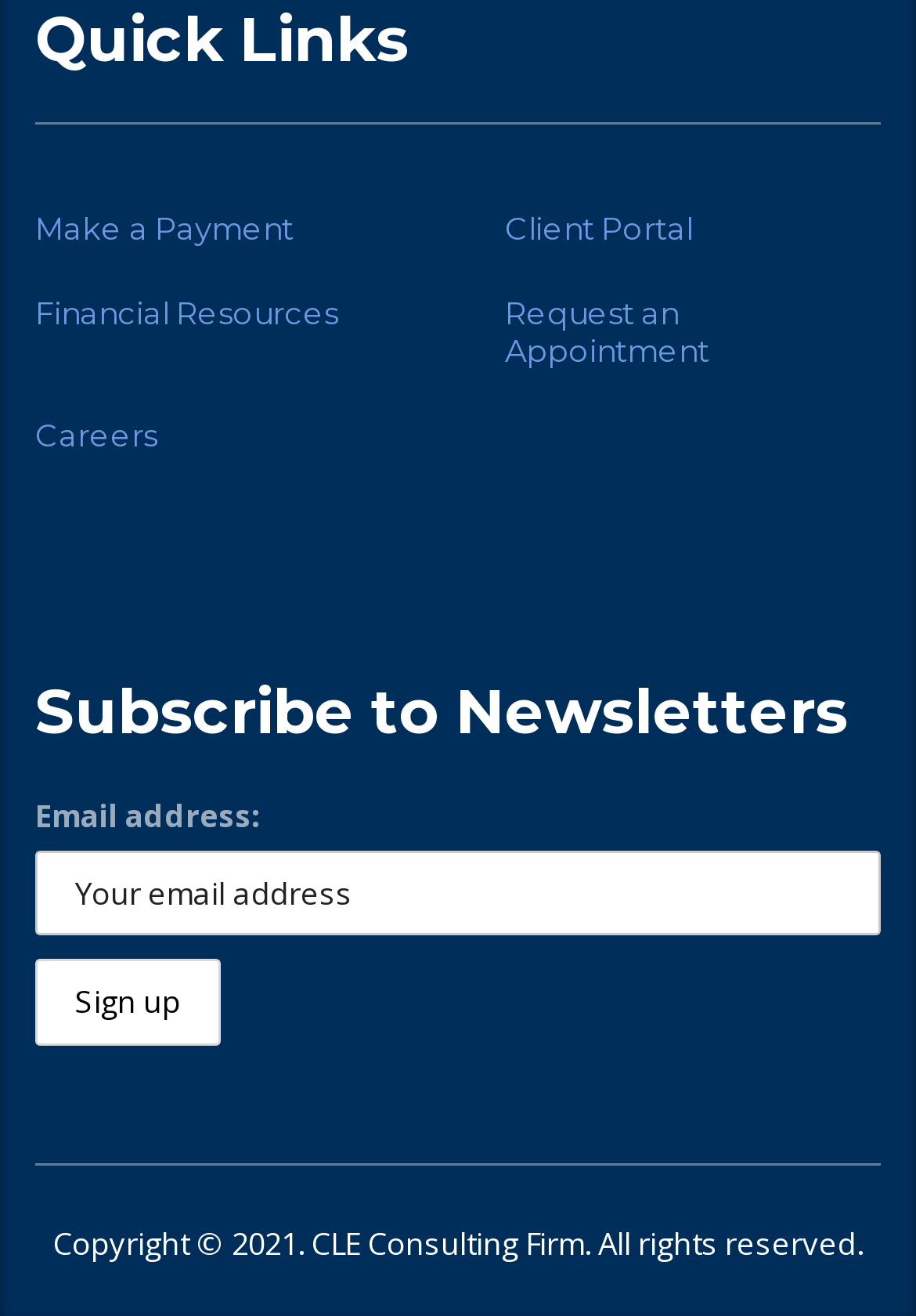How many links are available in the top section?
Provide an in-depth and detailed explanation in response to the question.

The top section of the webpage contains four links: 'Make a Payment', 'Client Portal', 'Financial Resources', and 'Request an Appointment'. These links are positioned horizontally and have similar bounding box coordinates, indicating they are part of the same section.